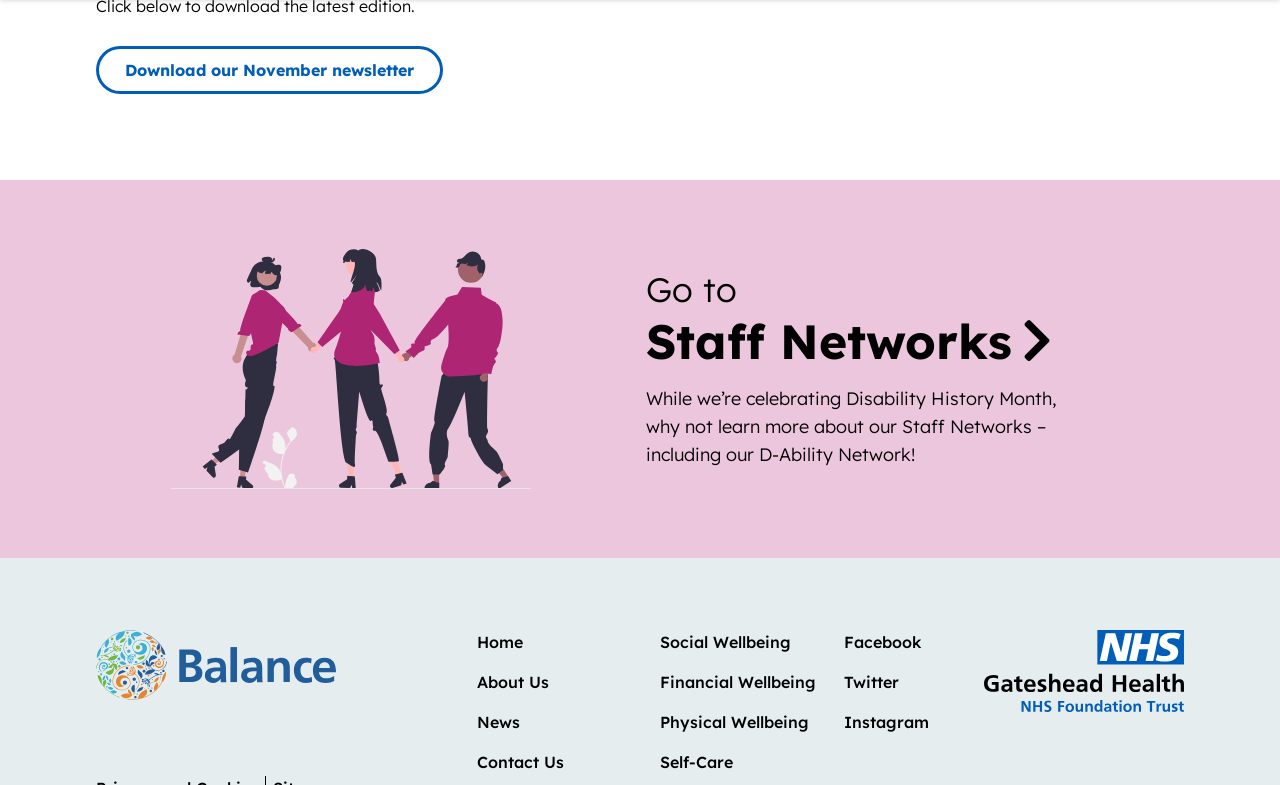What is the purpose of the 'Staff Networks' link?
Refer to the image and provide a concise answer in one word or phrase.

Learn about staff networks